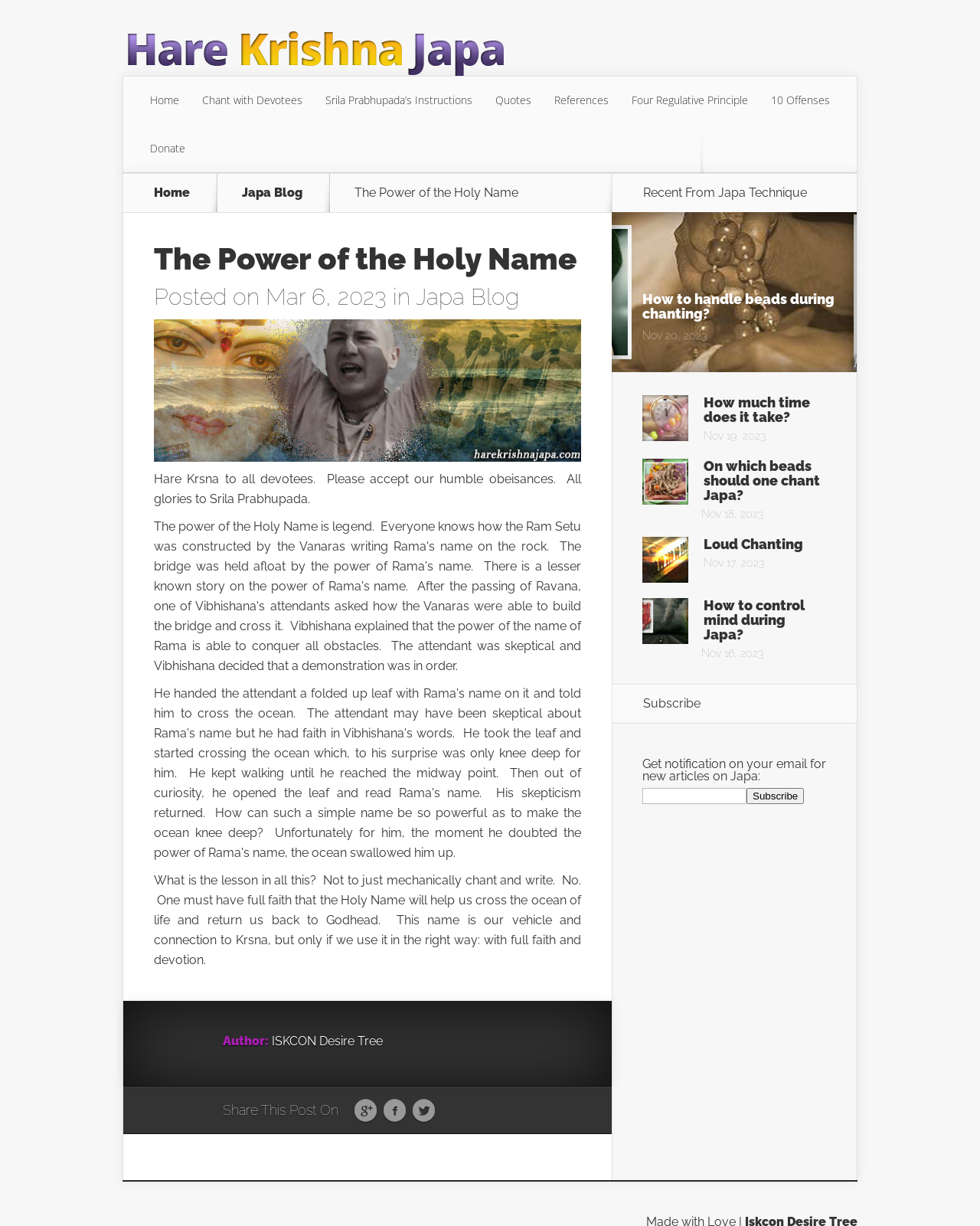What is the title of the article?
Could you give a comprehensive explanation in response to this question?

I looked at the heading of the article and found that the title is 'The Power of the Holy Name'. This is also confirmed by the StaticText element with the same text.